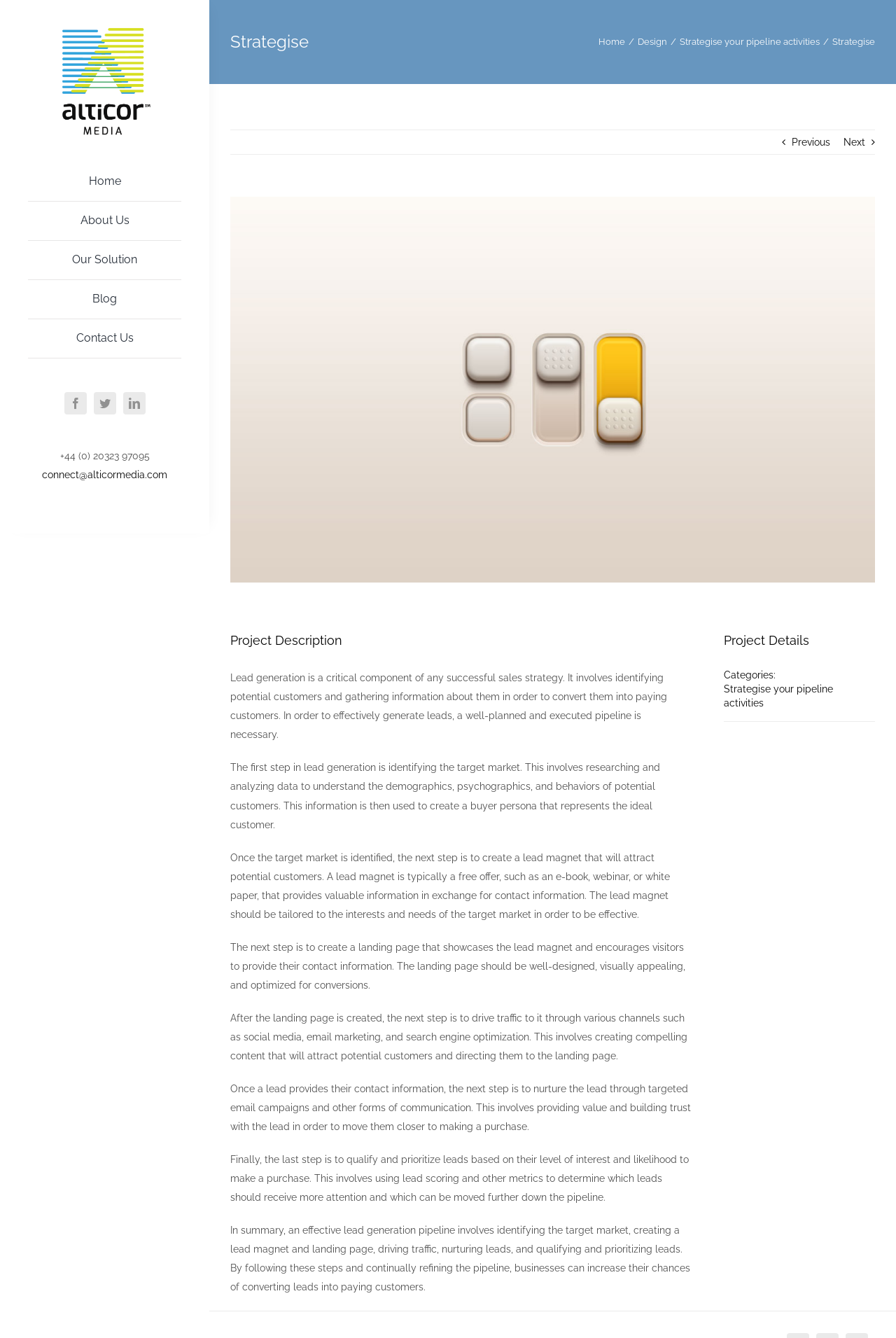What is the last step in the lead generation pipeline?
Please provide a comprehensive answer based on the contents of the image.

The last step in the lead generation pipeline can be found in the article section of the webpage. The text states that the final step is to qualify and prioritize leads based on their level of interest and likelihood to make a purchase.